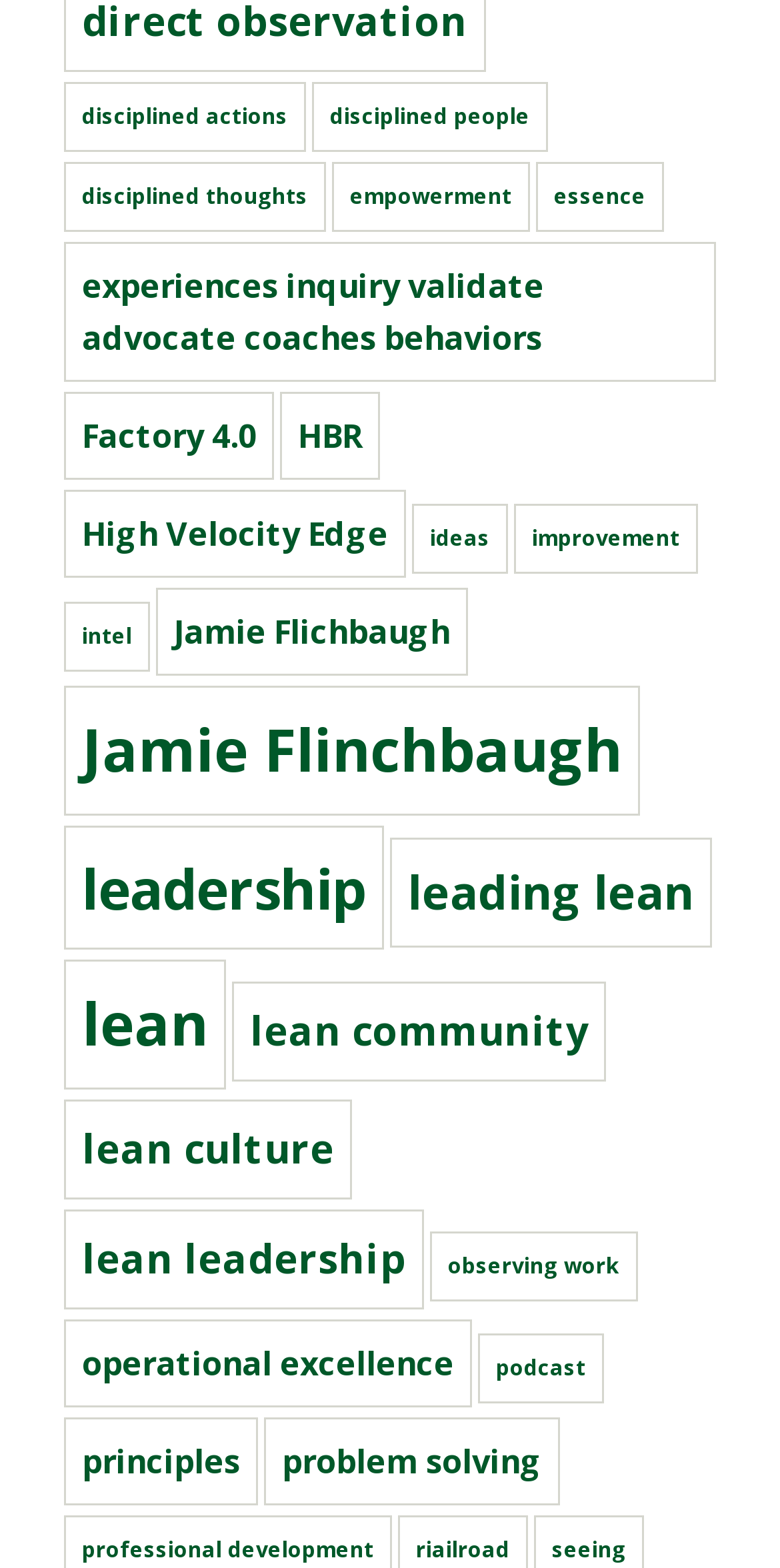Answer the question below in one word or phrase:
How many links have more than one item?

7